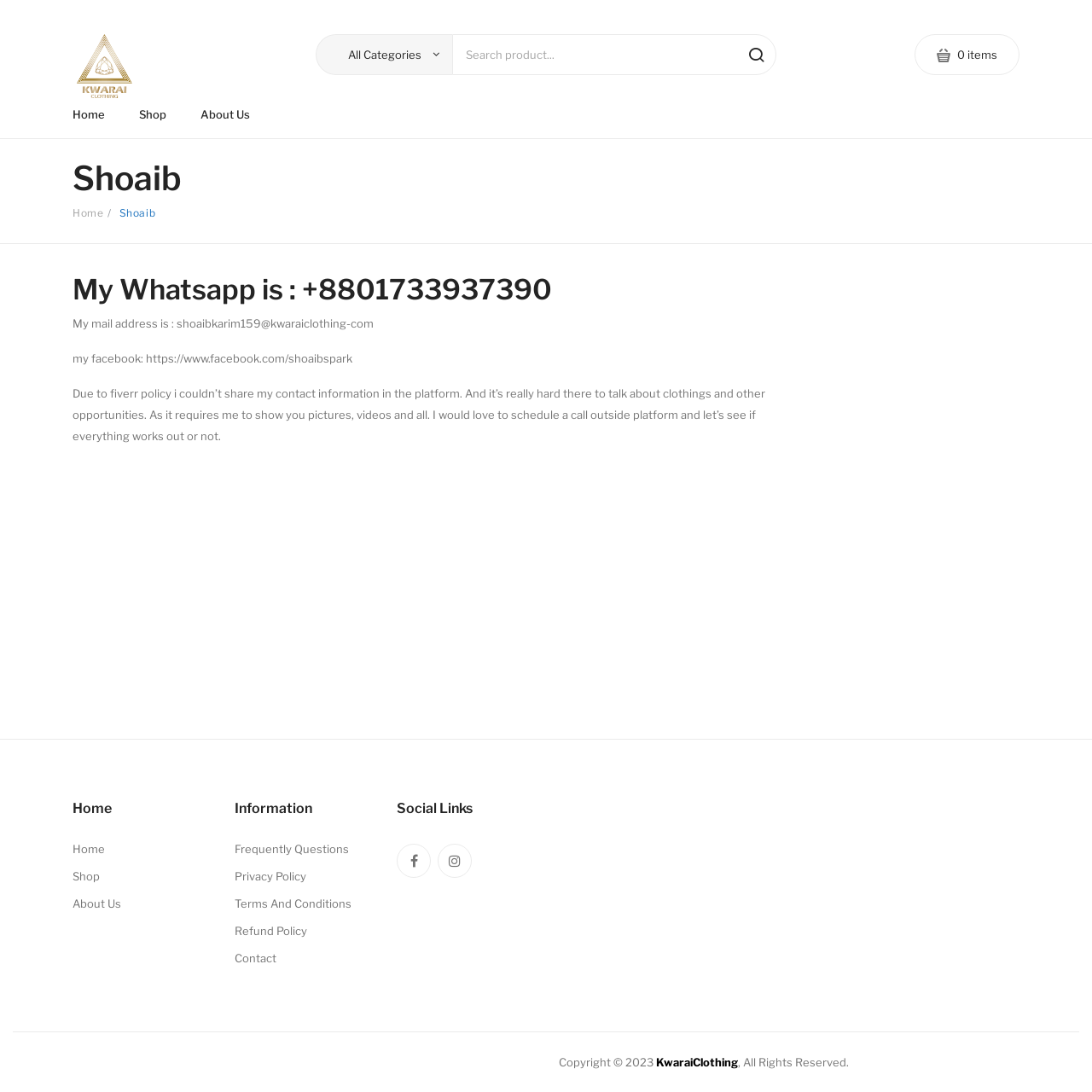Determine the bounding box coordinates for the area that should be clicked to carry out the following instruction: "Go to Home page".

[0.066, 0.184, 0.095, 0.207]